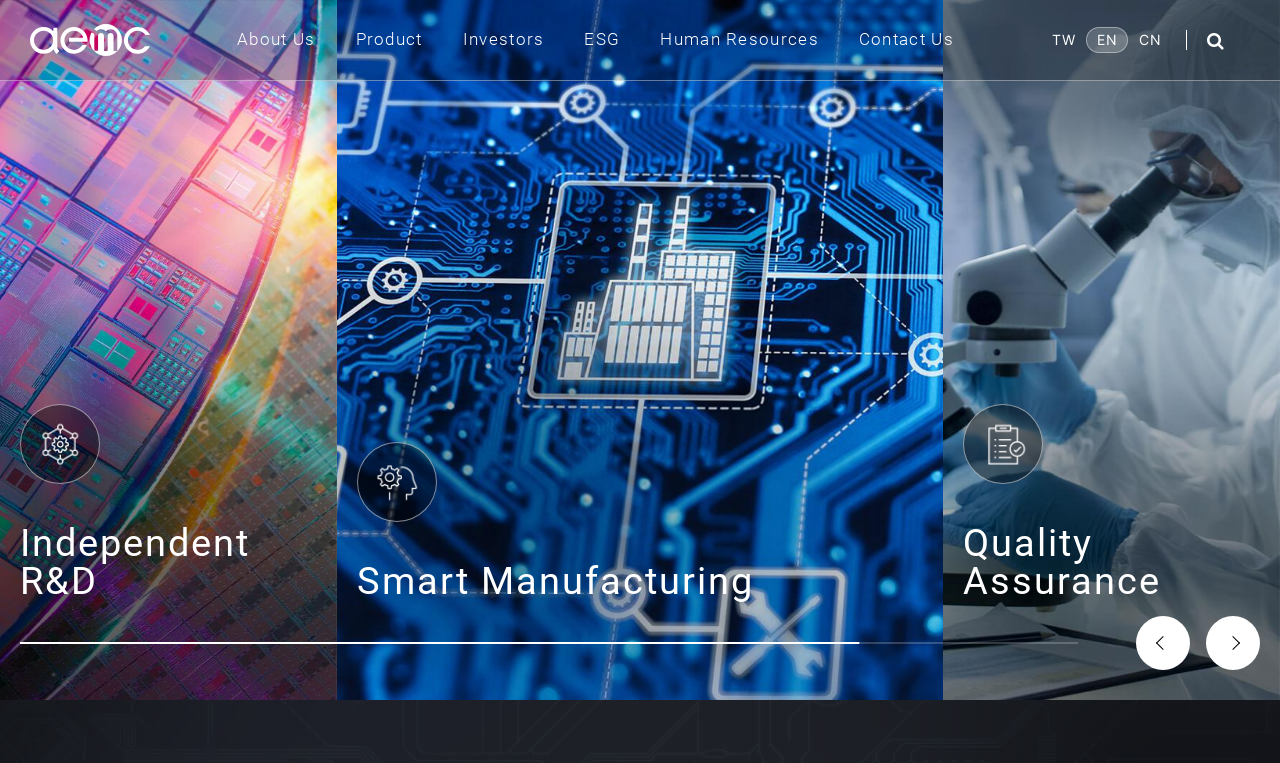What is the position of the 'Contact Us' link?
Give a single word or phrase as your answer by examining the image.

Rightmost